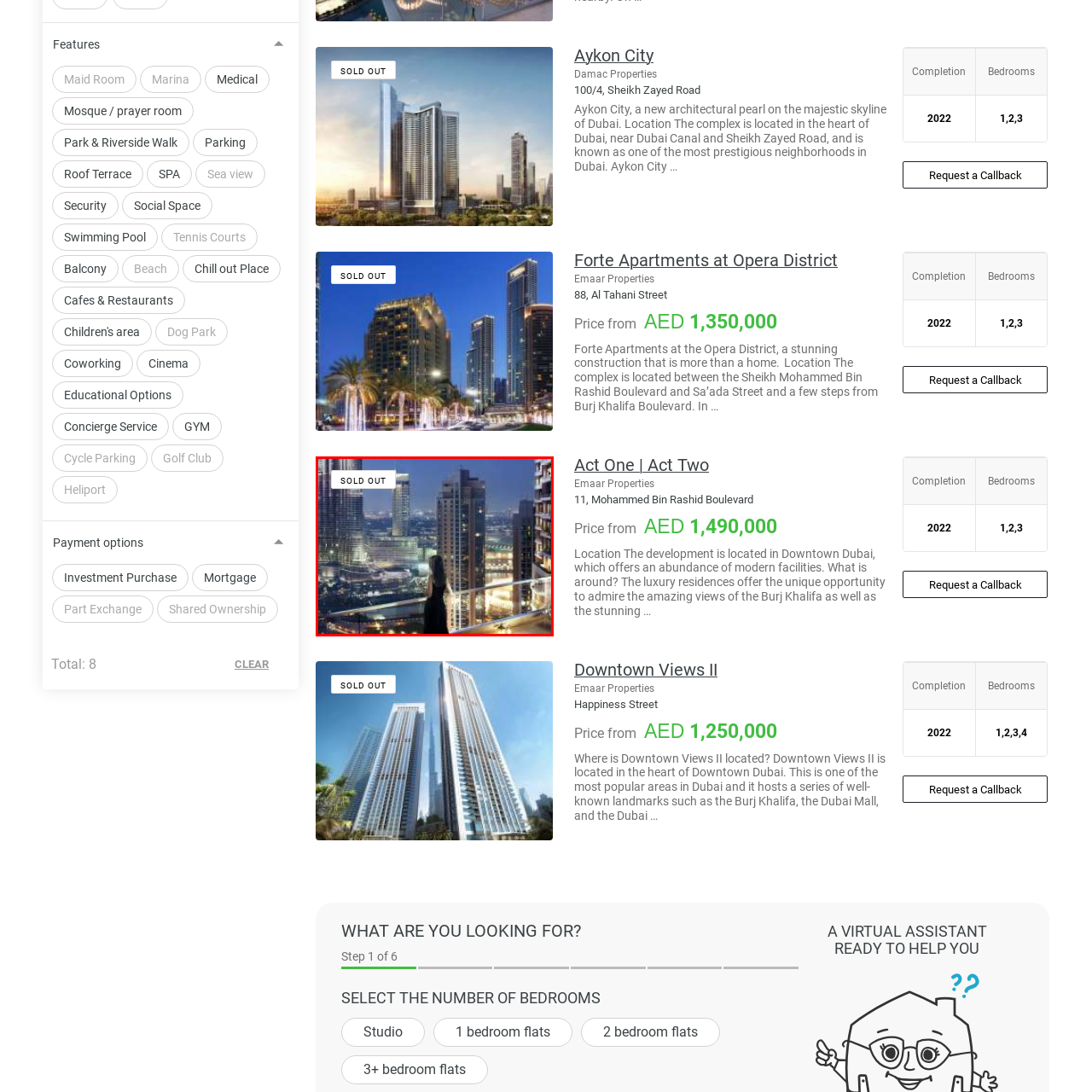Create a thorough and descriptive caption for the photo marked by the red boundary.

The image showcases a stunning nighttime view from a high-rise apartment with a woman standing on a balcony, overlooking a vibrant urban skyline. The cityscape is illuminated with twinkling lights, highlighting the modern architecture of the surrounding buildings. Prominently displayed in the corner is a "SOLD OUT" label, indicating that this luxurious living space is no longer available. The ambiance exudes an upscale lifestyle, emphasizing both the beauty of city living and the exclusivity of the residence.